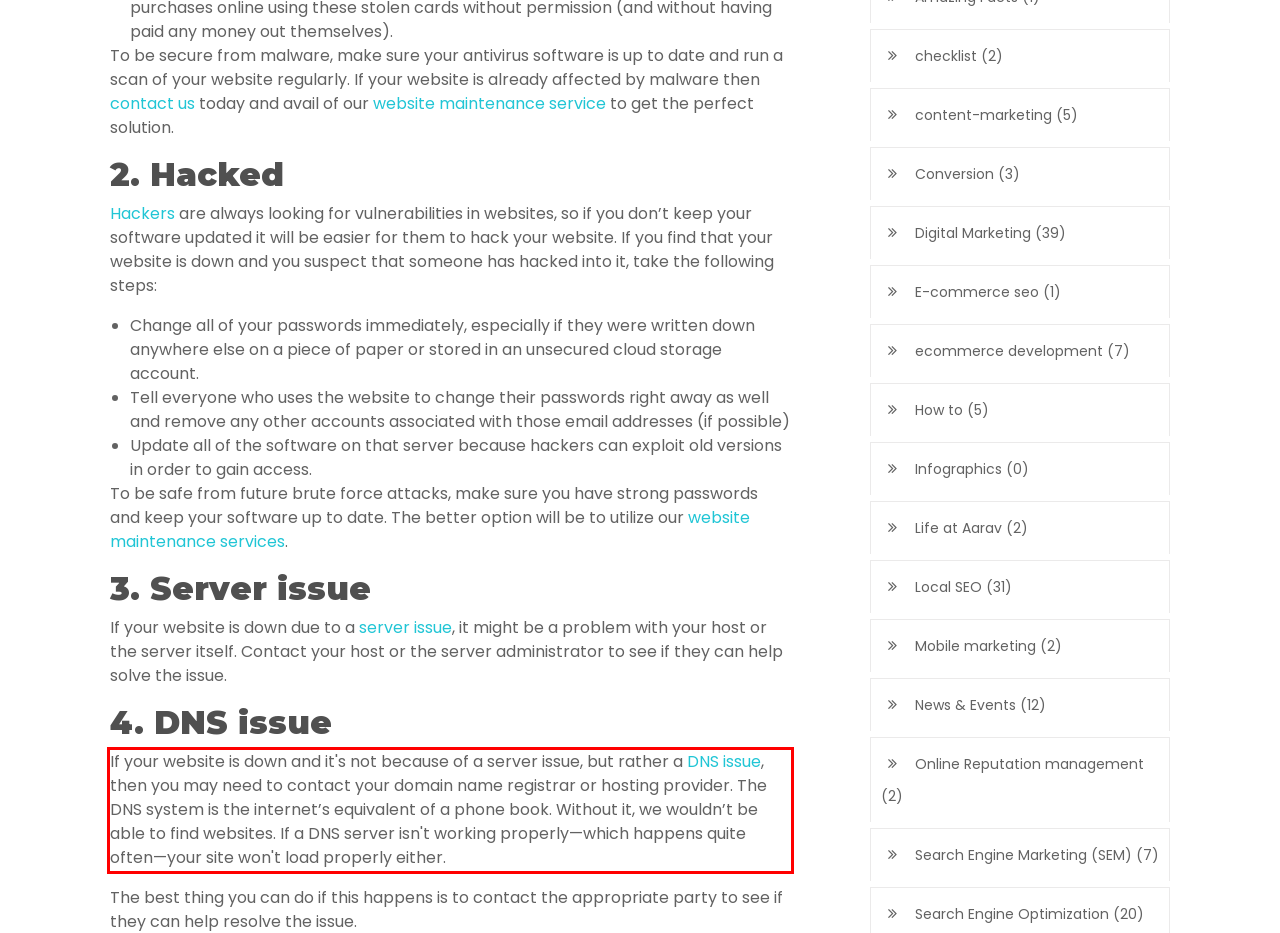In the given screenshot, locate the red bounding box and extract the text content from within it.

If your website is down and it's not because of a server issue, but rather a DNS issue, then you may need to contact your domain name registrar or hosting provider. The DNS system is the internet’s equivalent of a phone book. Without it, we wouldn’t be able to find websites. If a DNS server isn't working properly—which happens quite often—your site won't load properly either.